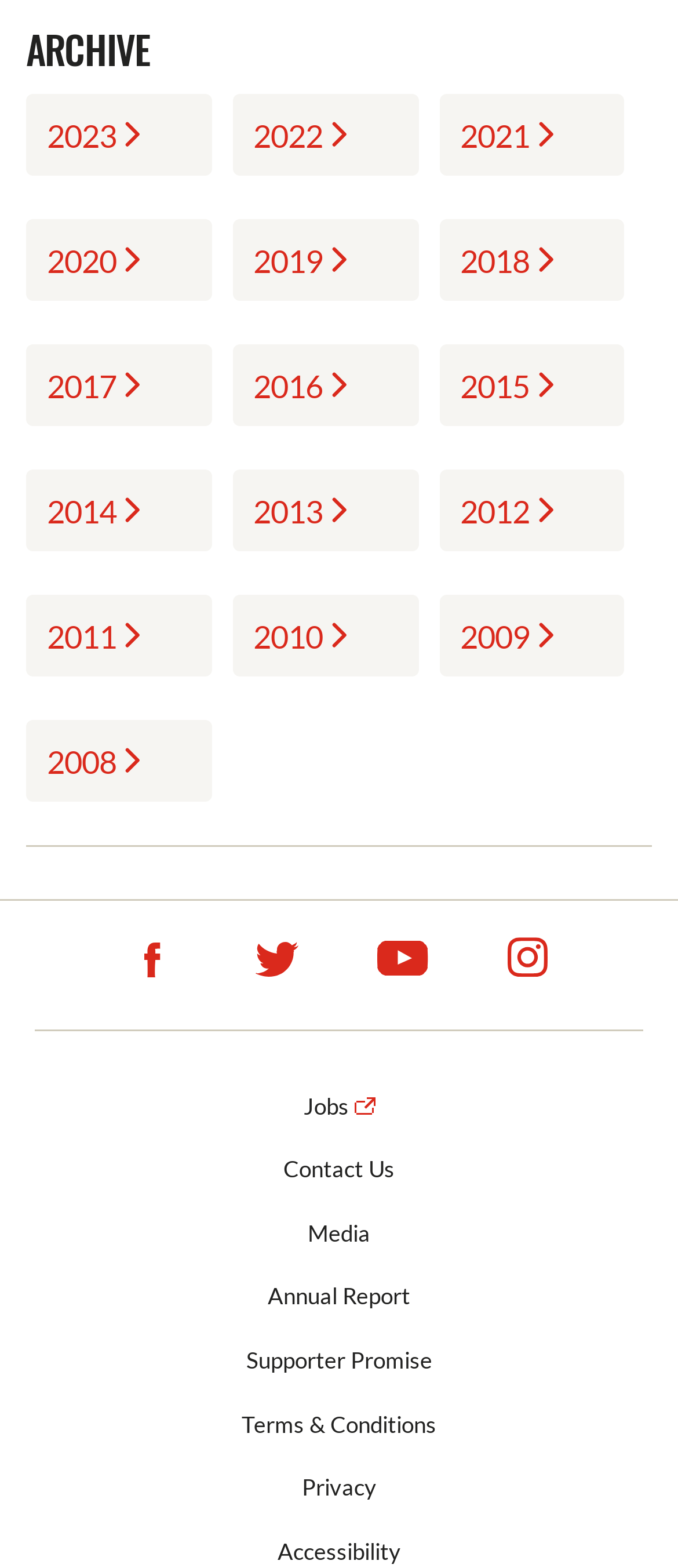Please specify the bounding box coordinates of the area that should be clicked to accomplish the following instruction: "View 2011 archive". The coordinates should consist of four float numbers between 0 and 1, i.e., [left, top, right, bottom].

[0.038, 0.379, 0.312, 0.431]